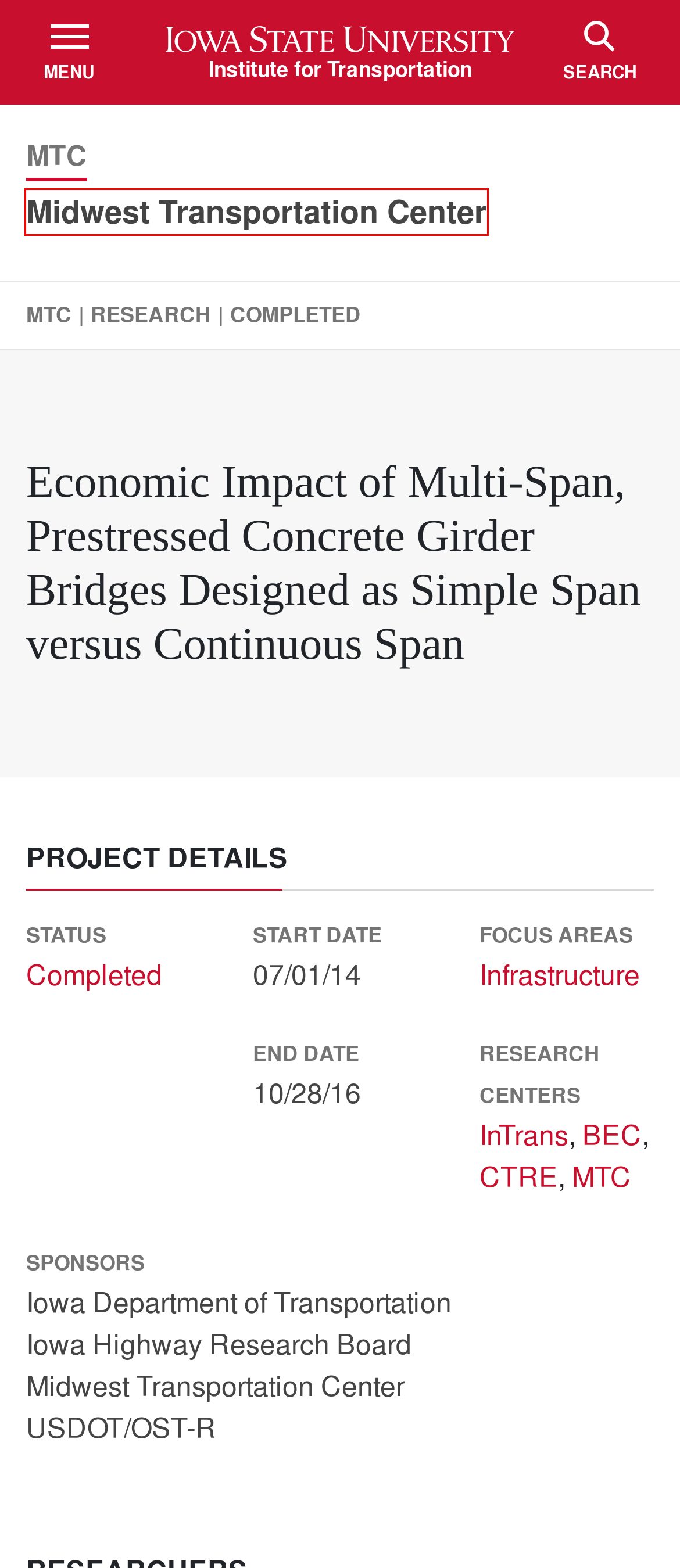You are given a webpage screenshot where a red bounding box highlights an element. Determine the most fitting webpage description for the new page that loads after clicking the element within the red bounding box. Here are the candidates:
A. Center for Transportation Research and Education
B. Digital Accessibility - Information Technology Services
C. Electronic Privacy | Policy Library
D. Non-Discrimination and Anti-Harassment | Policy Library
E. Bridge Engineering Center
F. Research Status: Completed | Institute for Transportation
G. Institute for Transportation
H. Midwest Transportation Center

H